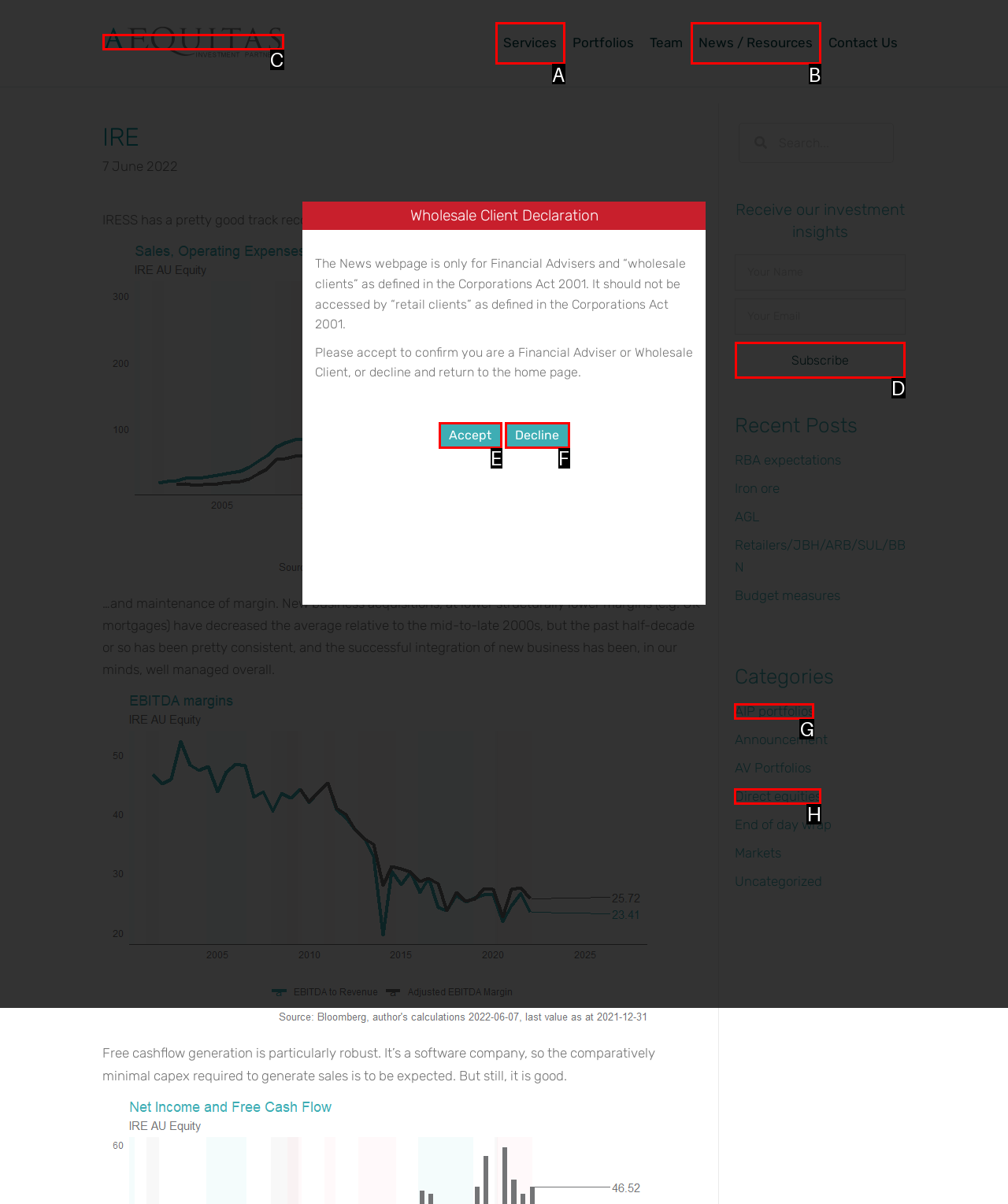For the instruction: Subscribe to receive investment insights, which HTML element should be clicked?
Respond with the letter of the appropriate option from the choices given.

D